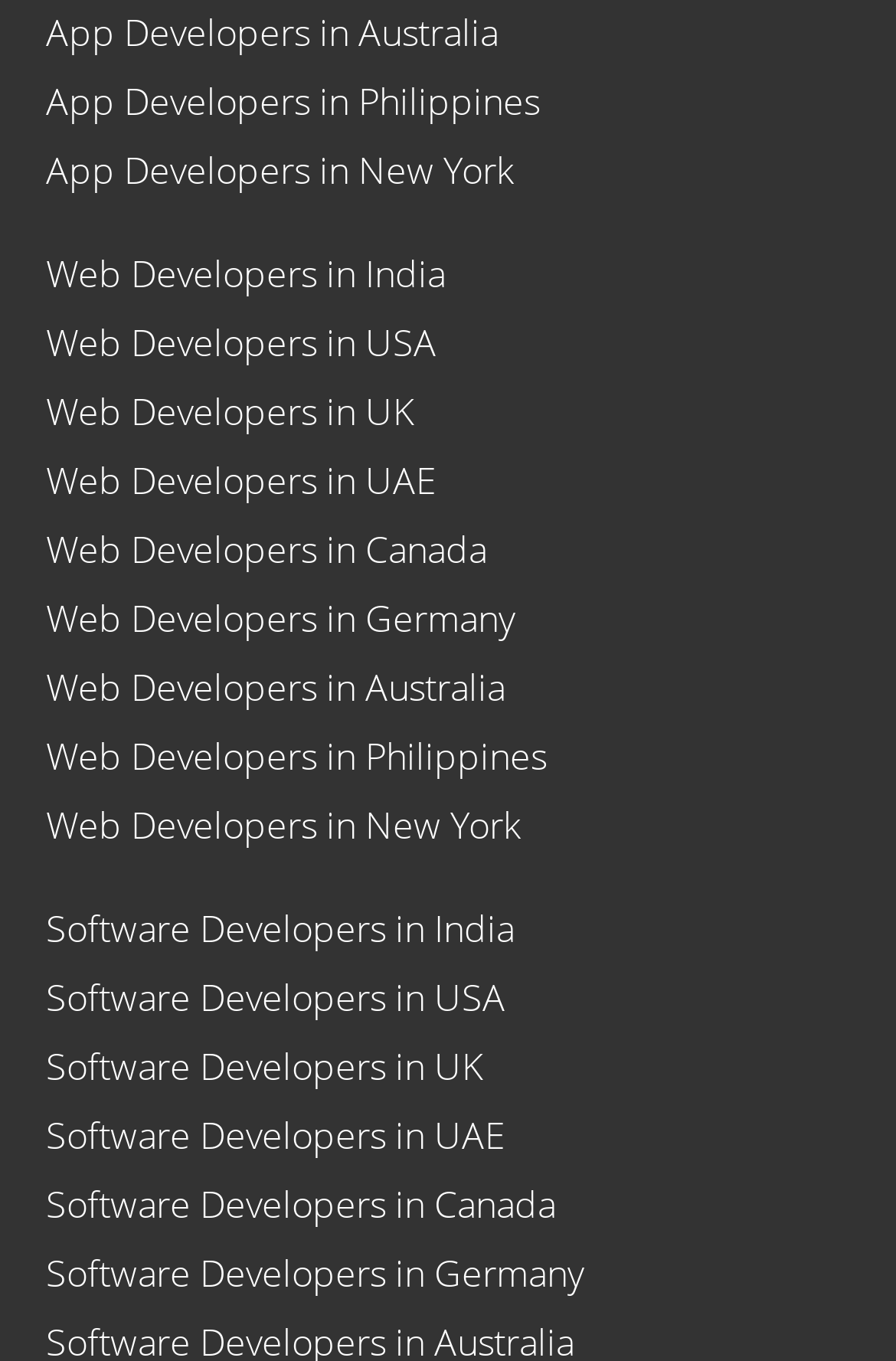Identify the bounding box coordinates of the part that should be clicked to carry out this instruction: "Check software developers in USA".

[0.051, 0.715, 0.577, 0.752]